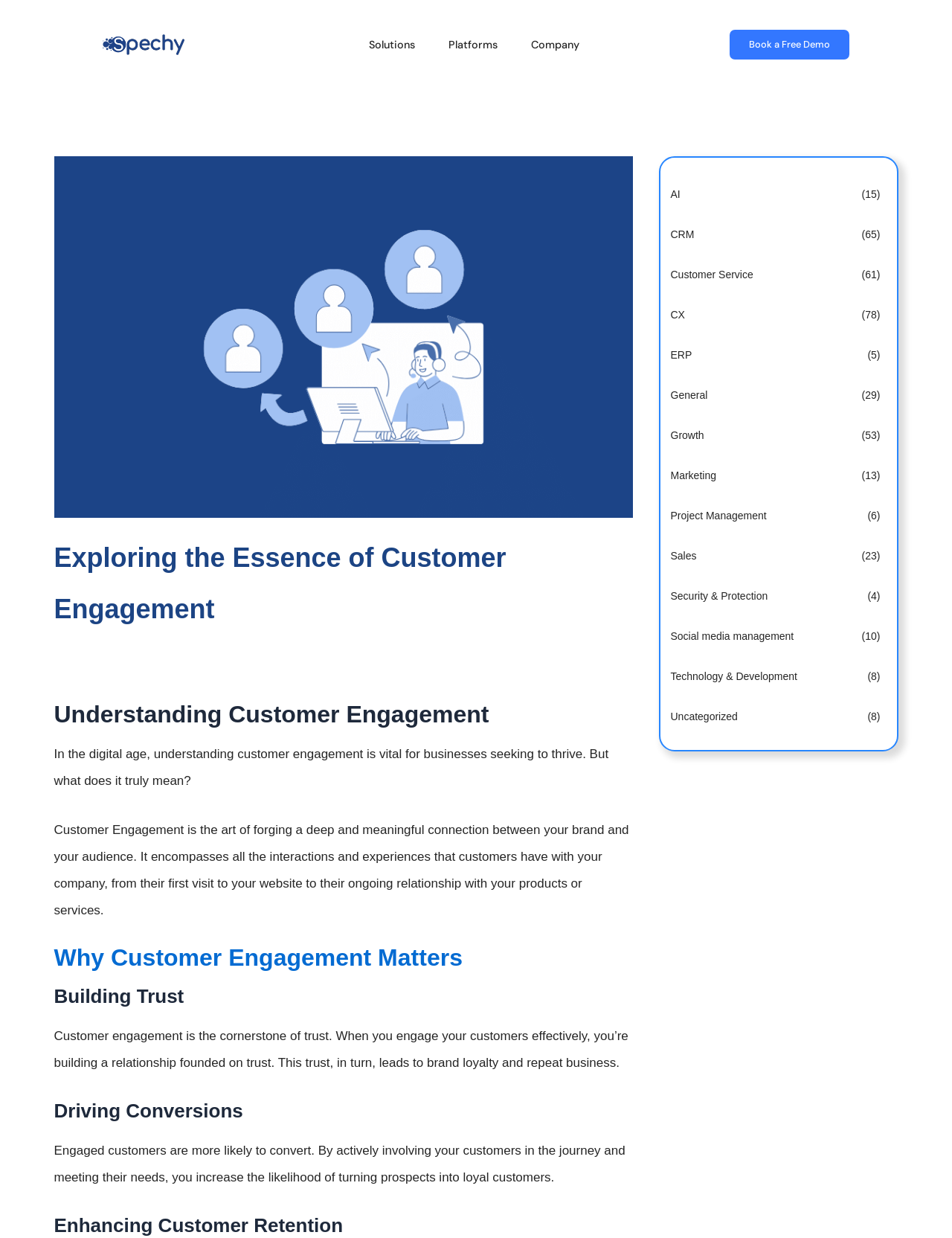Please identify the bounding box coordinates of the element I need to click to follow this instruction: "Explore the CRM topic".

[0.693, 0.175, 0.936, 0.204]